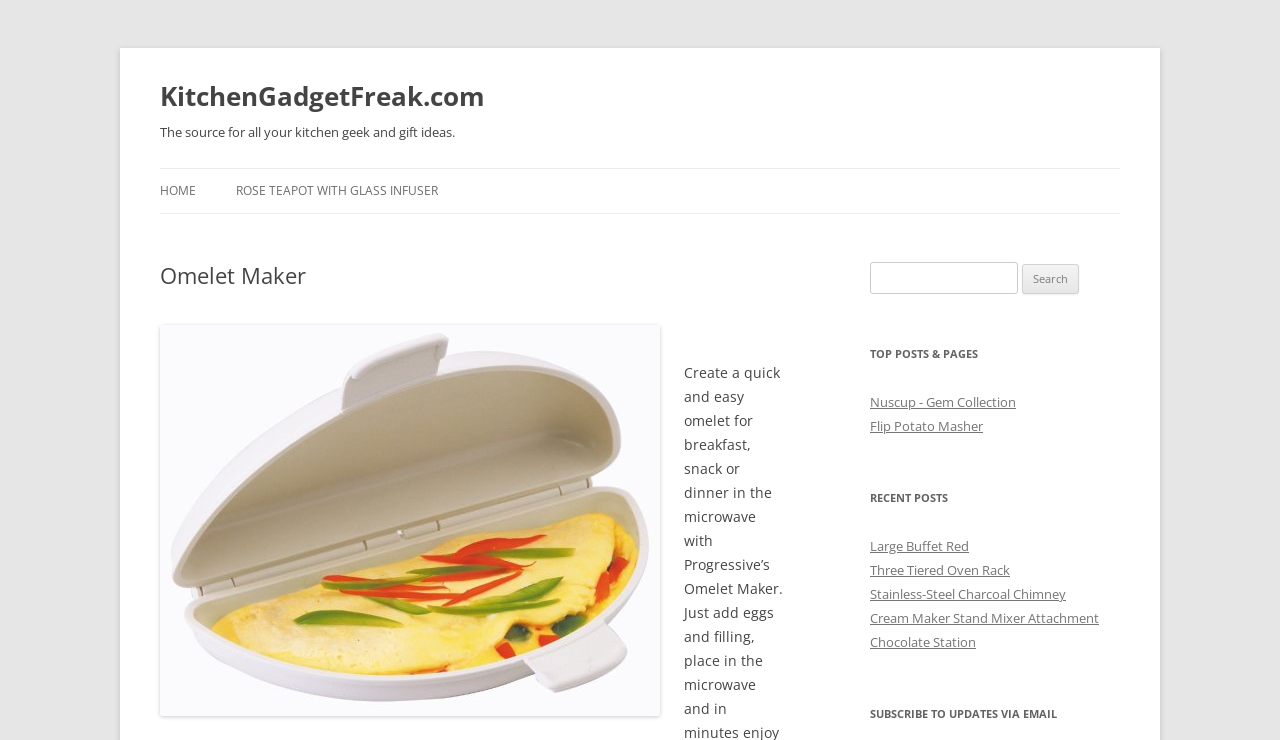Find the bounding box coordinates of the element I should click to carry out the following instruction: "View the Rose Teapot with Glass Infuser product".

[0.184, 0.228, 0.342, 0.288]